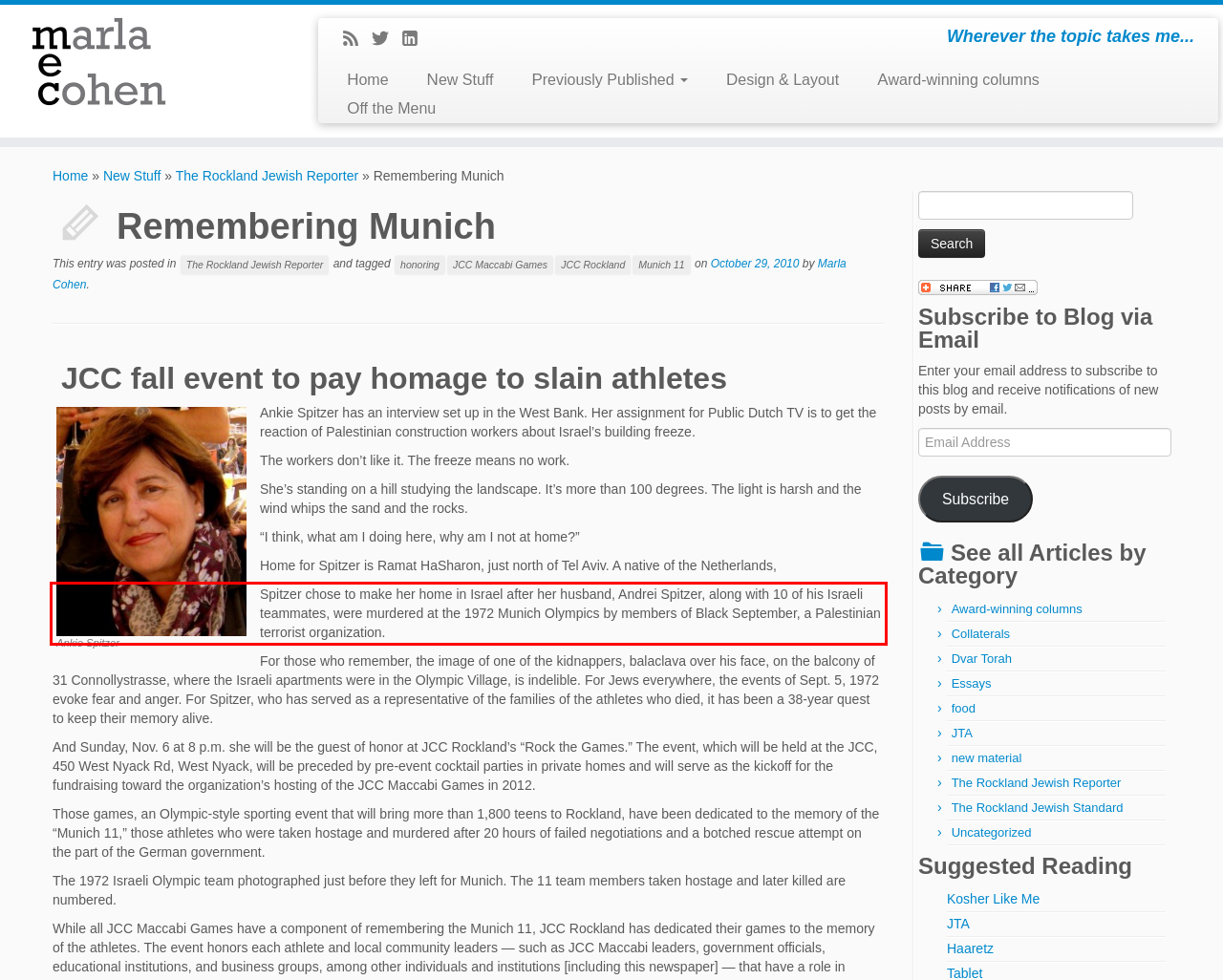You are provided with a webpage screenshot that includes a red rectangle bounding box. Extract the text content from within the bounding box using OCR.

Spitzer chose to make her home in Israel after her husband, Andrei Spitzer, along with 10 of his Israeli teammates, were murdered at the 1972 Munich Olympics by members of Black September, a Palestinian terrorist organization.